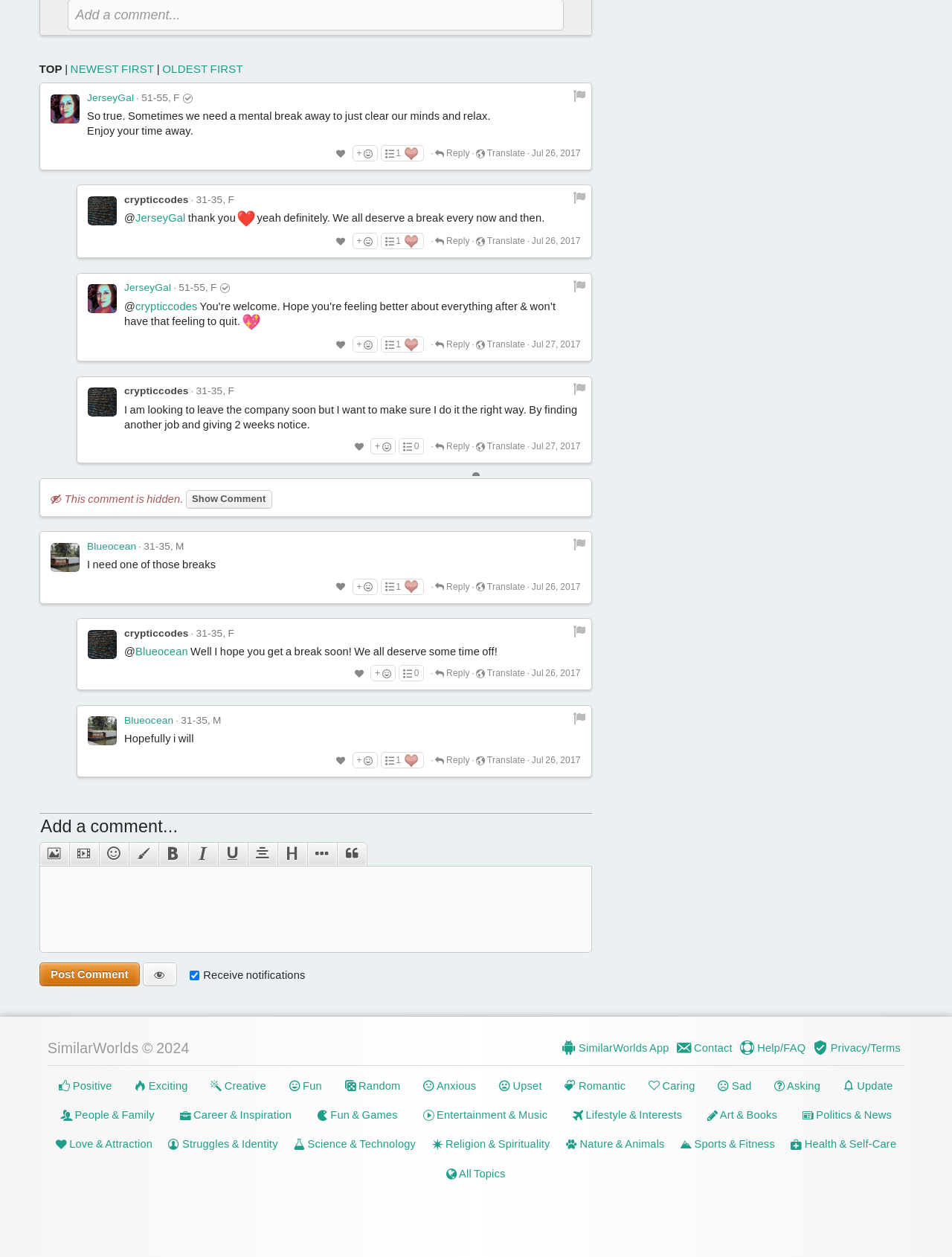Provide the bounding box coordinates of the HTML element described as: "Privacy/Terms". The bounding box coordinates should be four float numbers between 0 and 1, i.e., [left, top, right, bottom].

[0.85, 0.826, 0.95, 0.841]